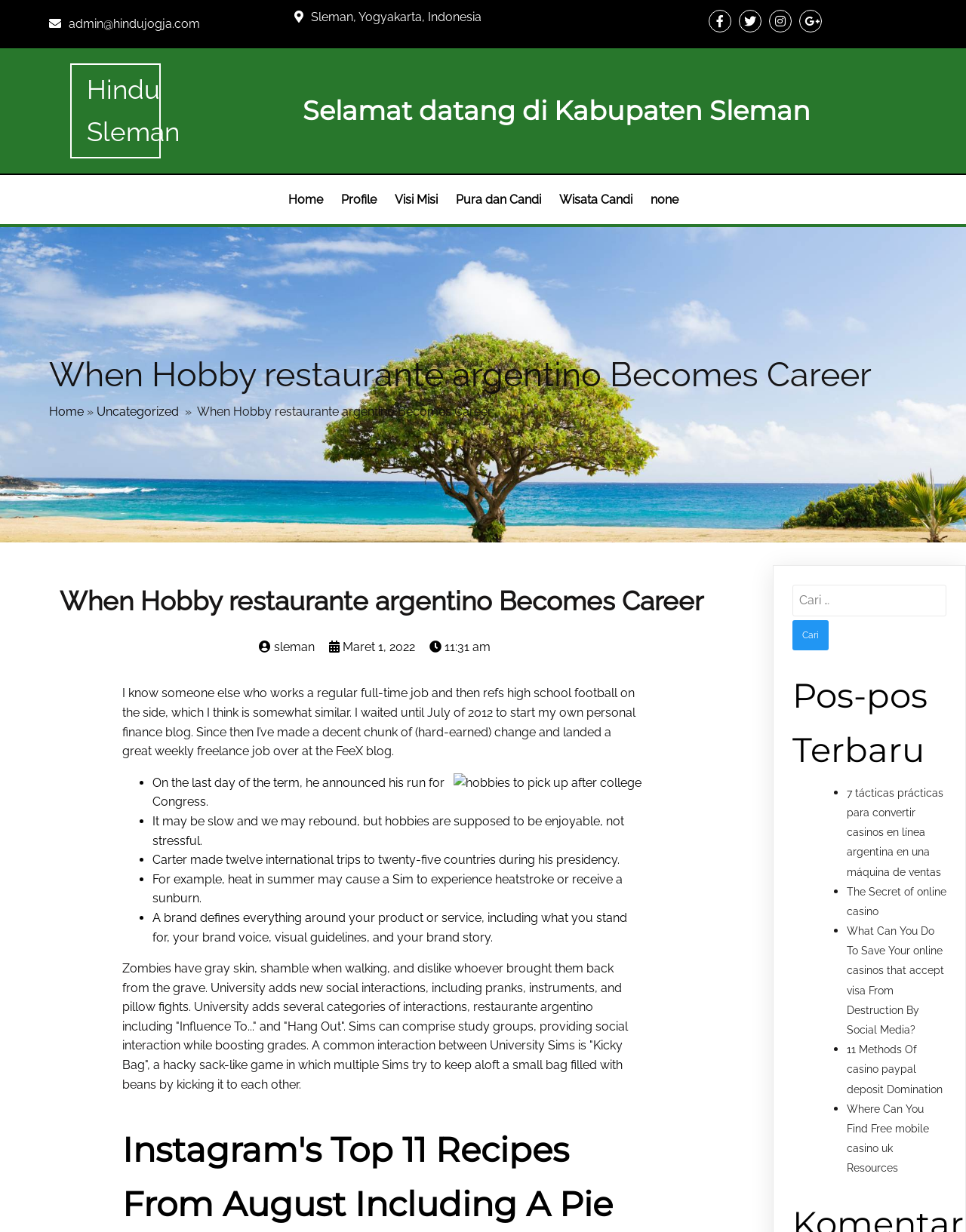Please provide a brief answer to the following inquiry using a single word or phrase:
What is the topic of the blog post?

Turning hobby into career